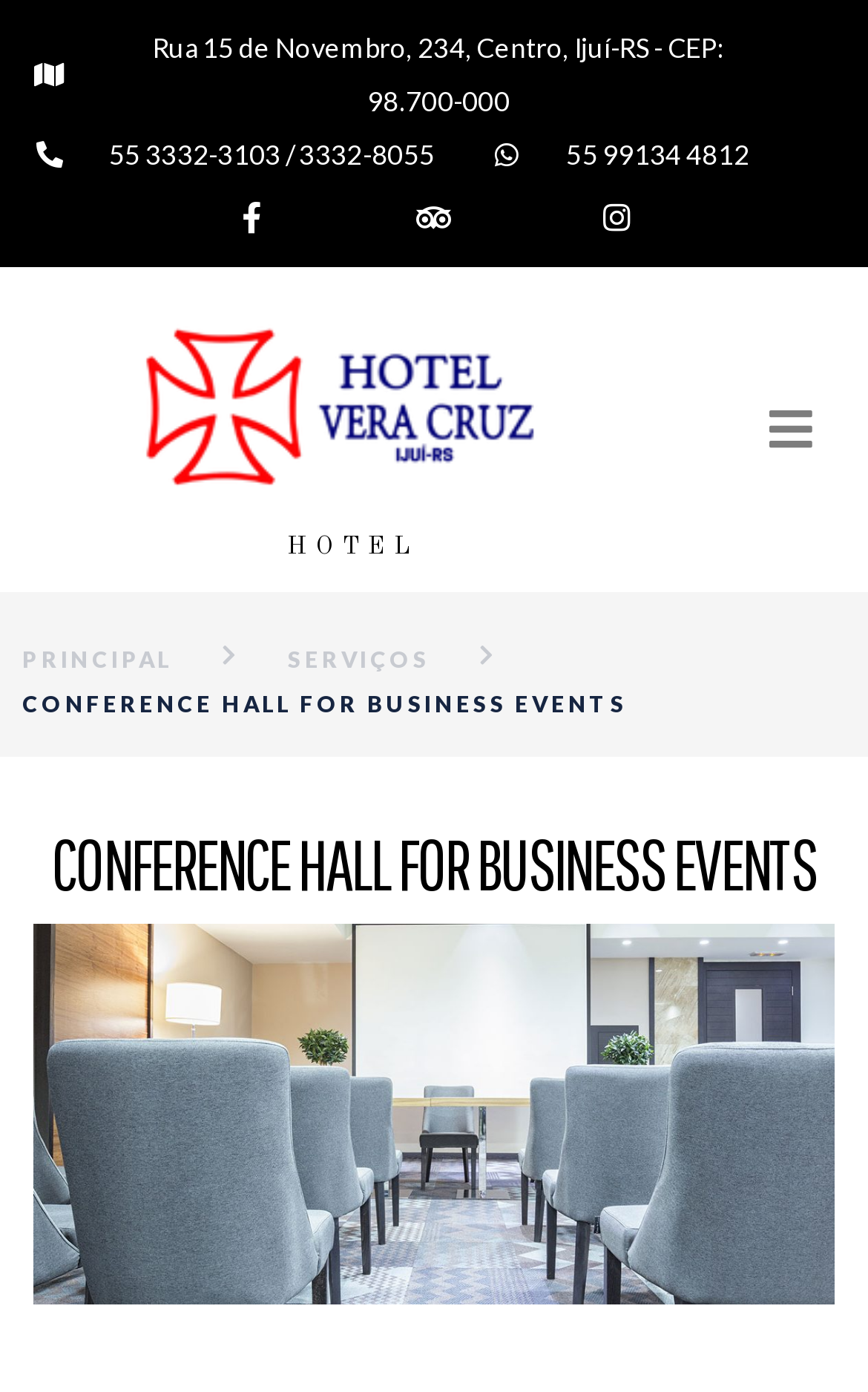How many social media links are available?
Look at the image and construct a detailed response to the question.

I counted the number of social media links by looking at the link elements with icons, specifically 'Facebook-f', 'Tripadvisor', and 'Instagram'.